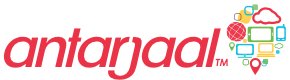Thoroughly describe the content and context of the image.

The image displays the logo of "Antarjaal," a platform aimed at enhancing language learning and productivity. The logo features the brand name "antarjaal" in a bold and vibrant red font, emphasizing its modern and dynamic approach. Surrounding the name are colorful graphic elements, including icons that represent various technology and communication tools like clouds, globes, and mobile devices, symbolizing connectivity and innovation. This visual identity reflects Antarjaal's commitment to providing engaging and interactive tools for users, particularly in the context of learning the Kannada language through their mobile applications.